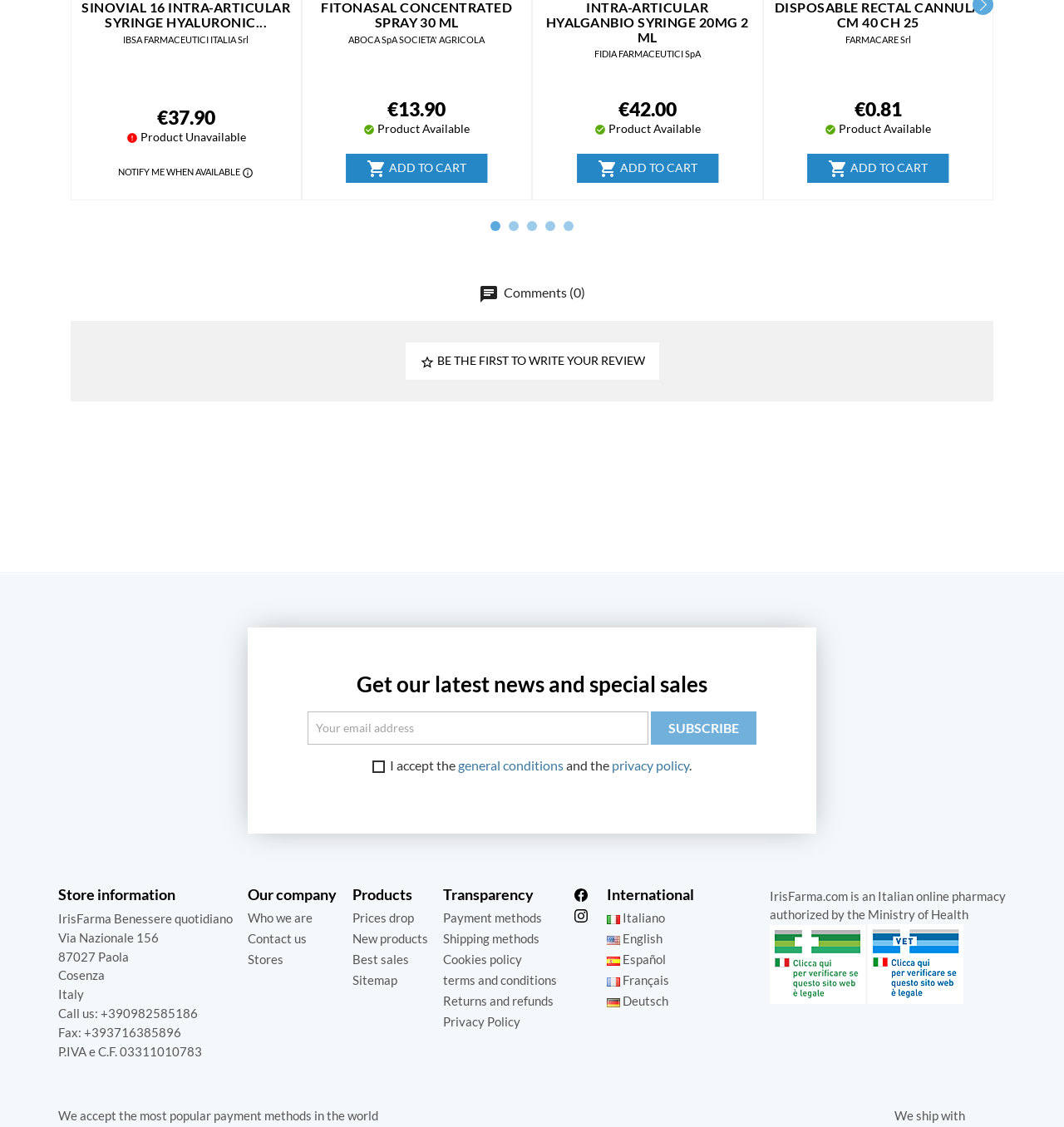Please identify the bounding box coordinates of where to click in order to follow the instruction: "Click the 'ADD TO CART' button for the 'FITONASAL CONCENTRATED SPRAY 30 ML' product".

[0.325, 0.136, 0.458, 0.163]